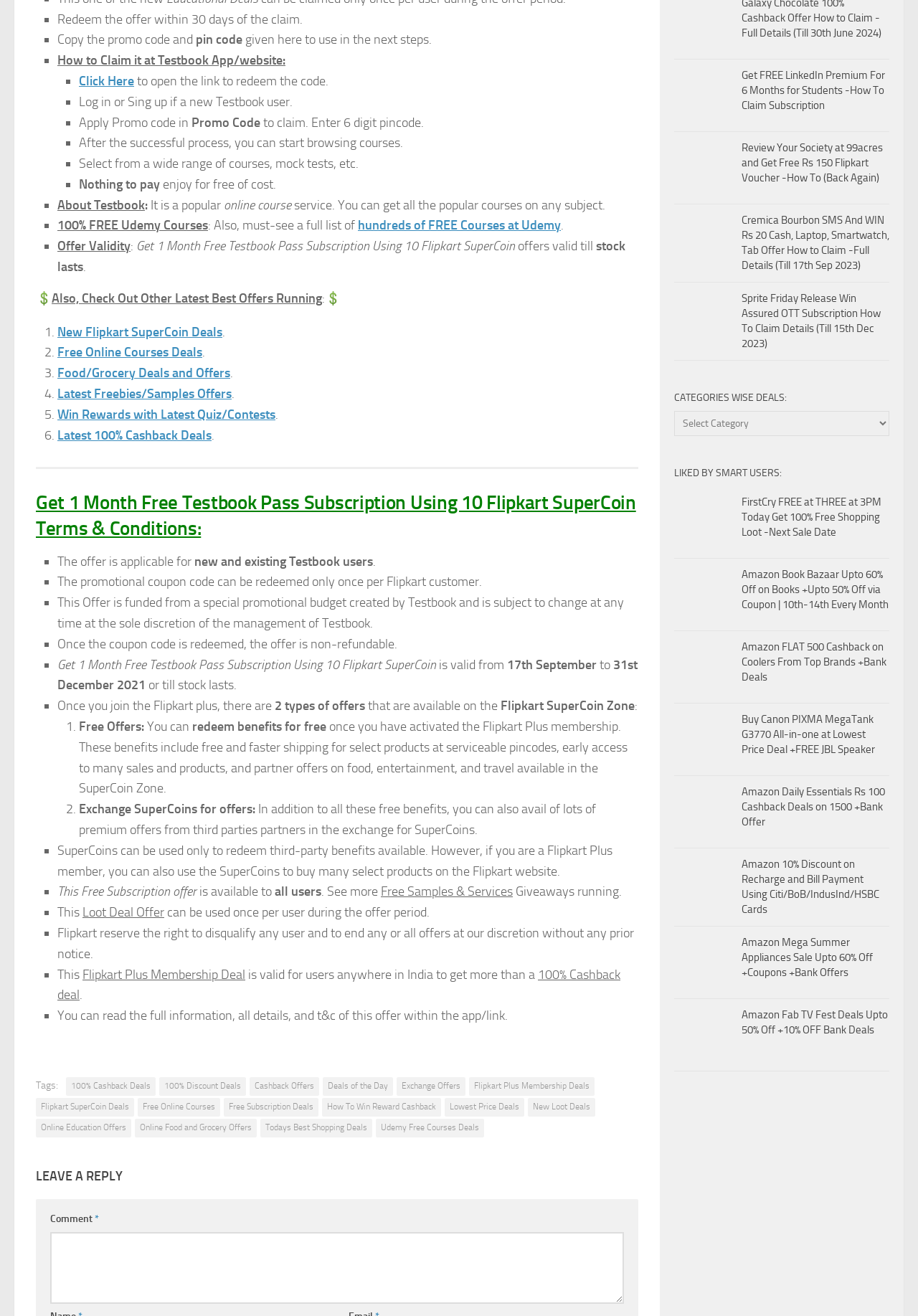Locate the bounding box coordinates of the element I should click to achieve the following instruction: "Click 'Free Online Courses Deals'".

[0.062, 0.262, 0.22, 0.274]